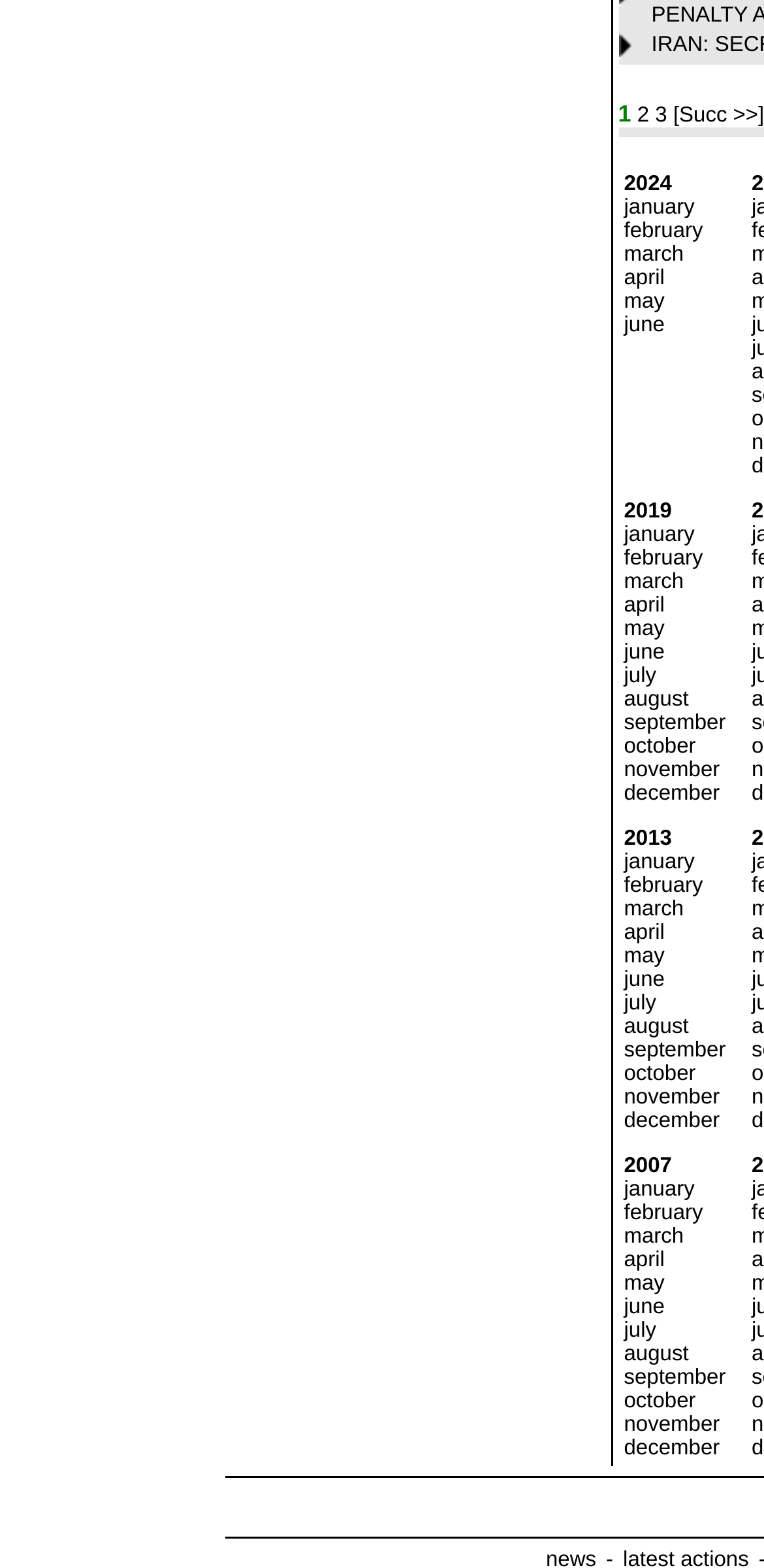Could you specify the bounding box coordinates for the clickable section to complete the following instruction: "Click on June 2007"?

[0.817, 0.826, 0.87, 0.841]